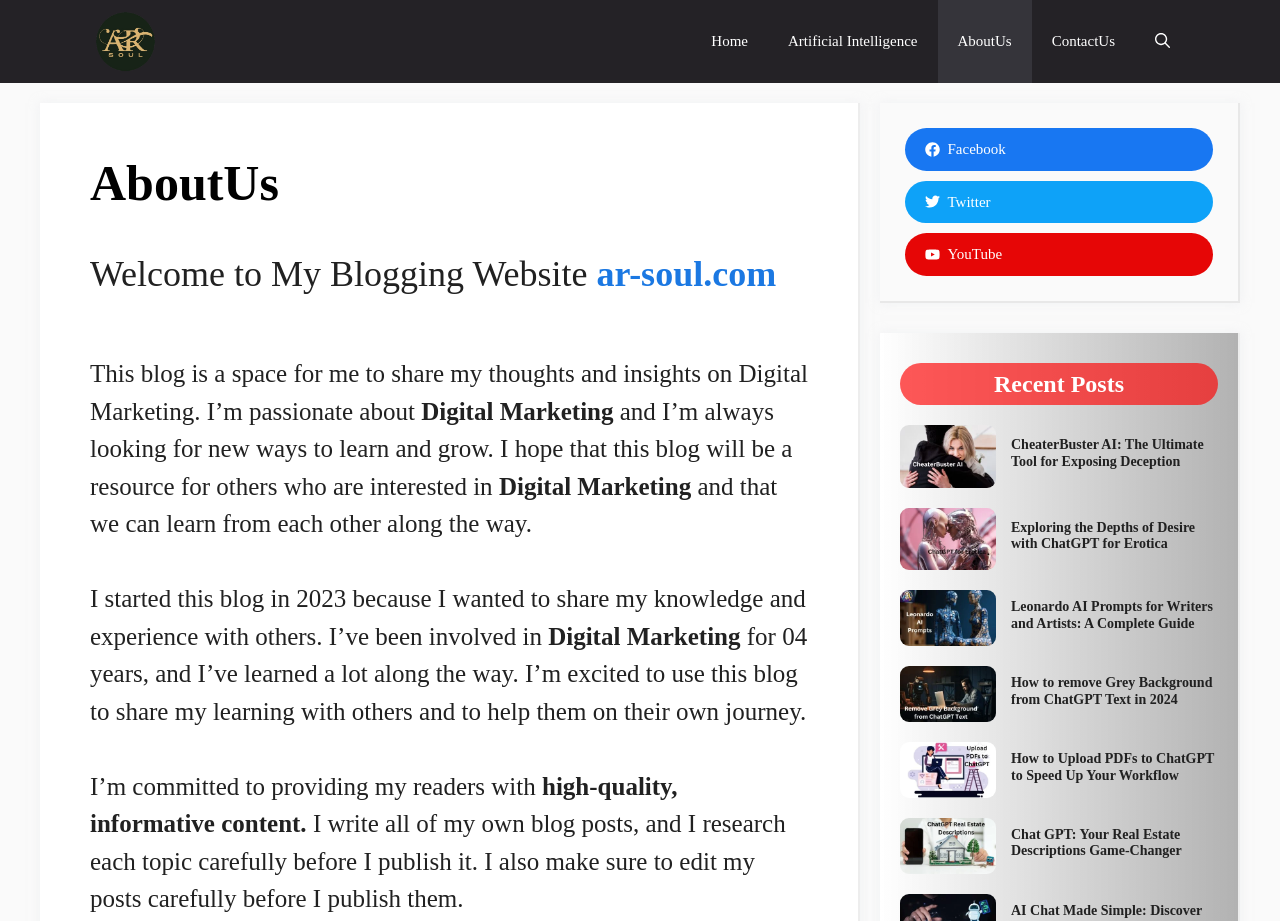Please specify the bounding box coordinates of the clickable section necessary to execute the following command: "Open the search function".

[0.887, 0.0, 0.93, 0.09]